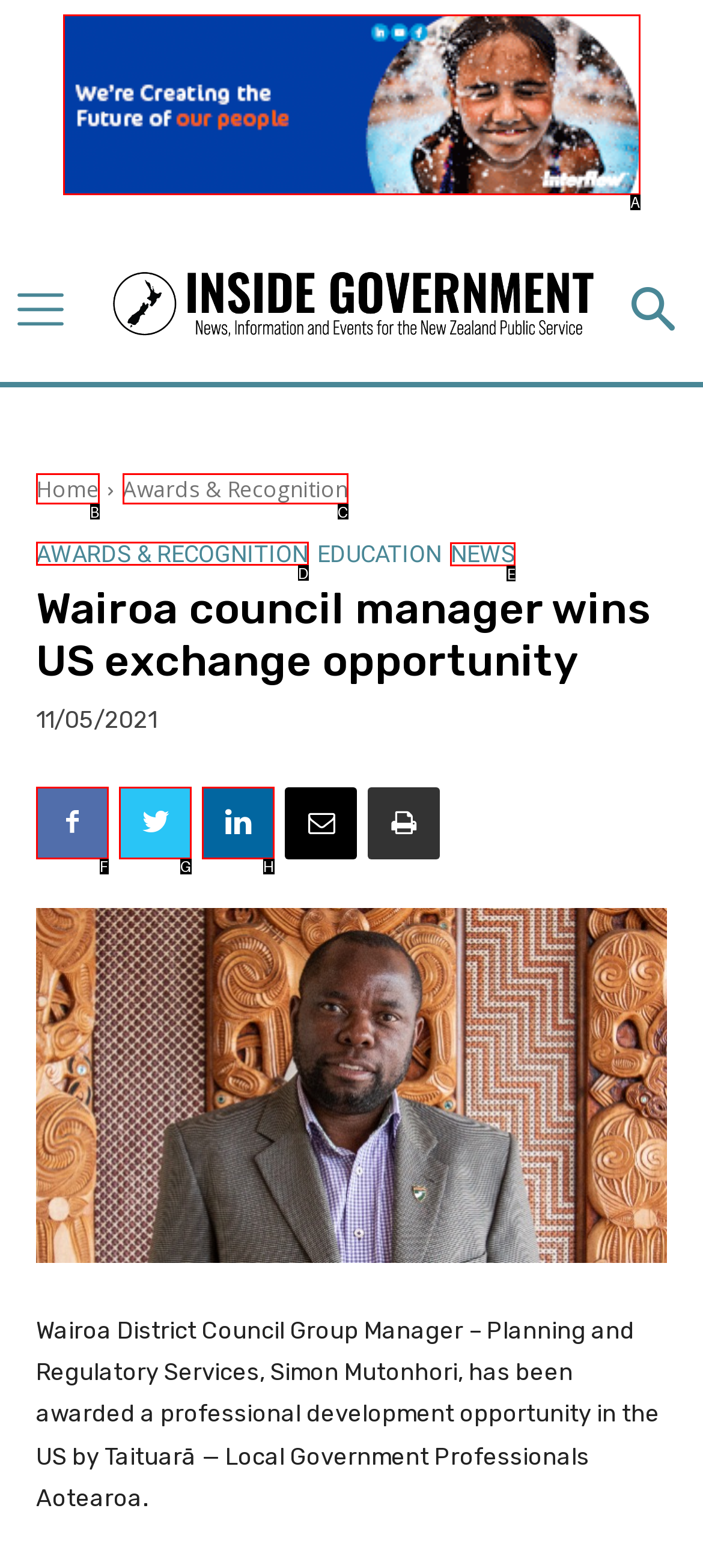Identify which HTML element to click to fulfill the following task: Read the news. Provide your response using the letter of the correct choice.

E